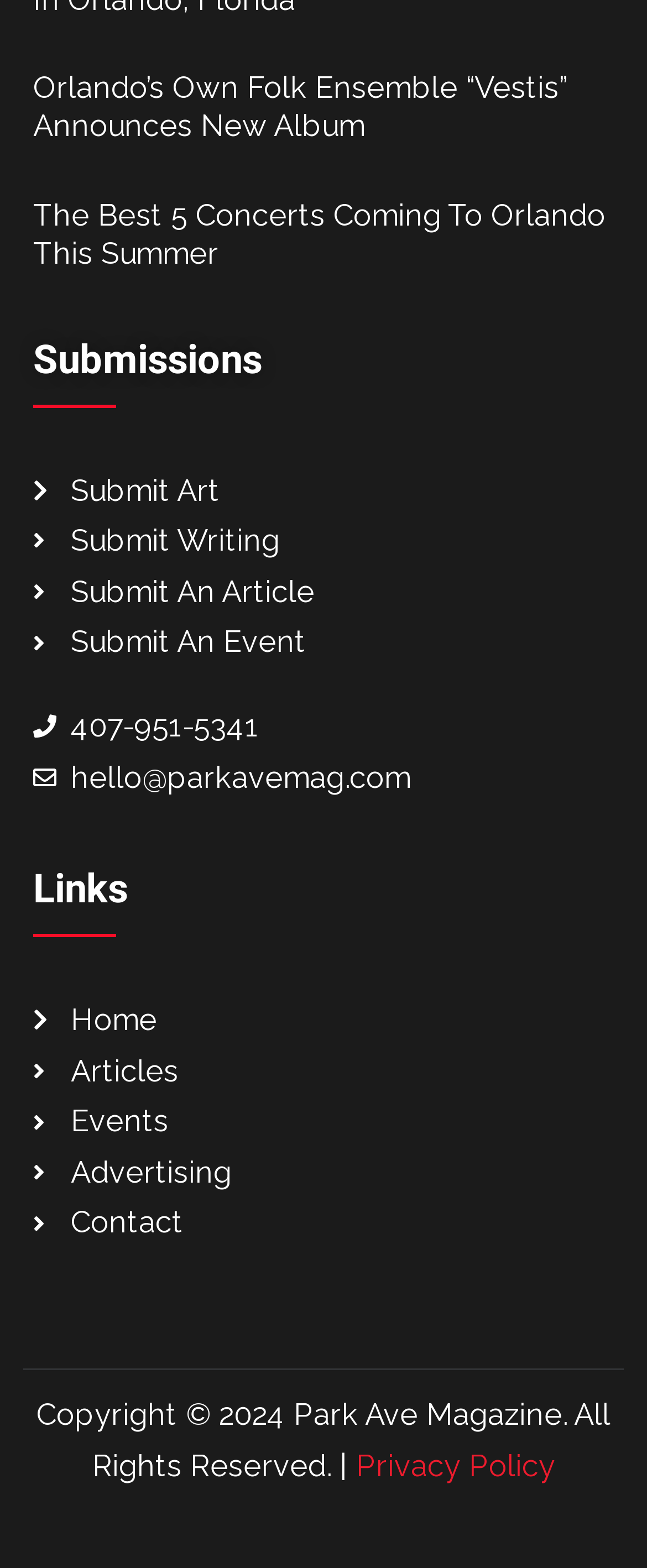How many links are under the 'Links' heading?
Using the image as a reference, give a one-word or short phrase answer.

5